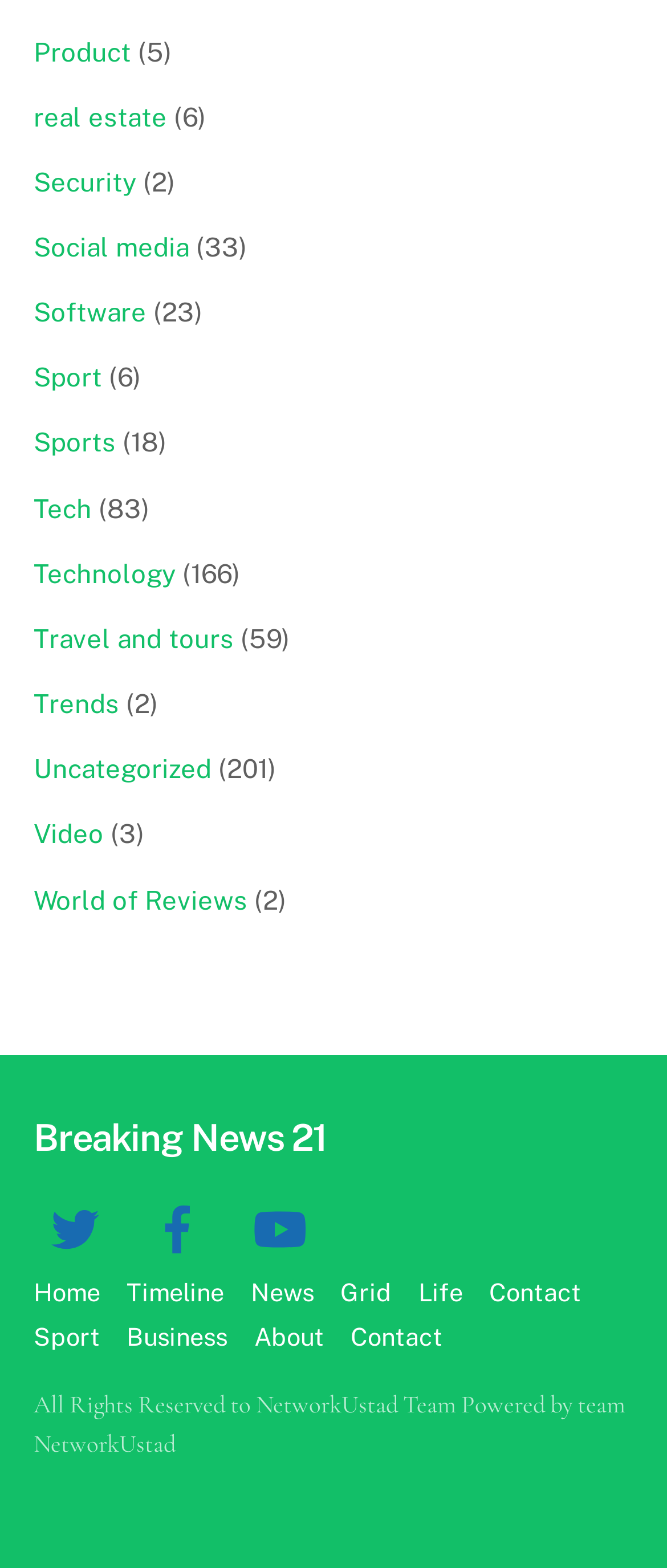Specify the bounding box coordinates of the region I need to click to perform the following instruction: "Visit the 'Tech' page". The coordinates must be four float numbers in the range of 0 to 1, i.e., [left, top, right, bottom].

[0.05, 0.315, 0.137, 0.333]